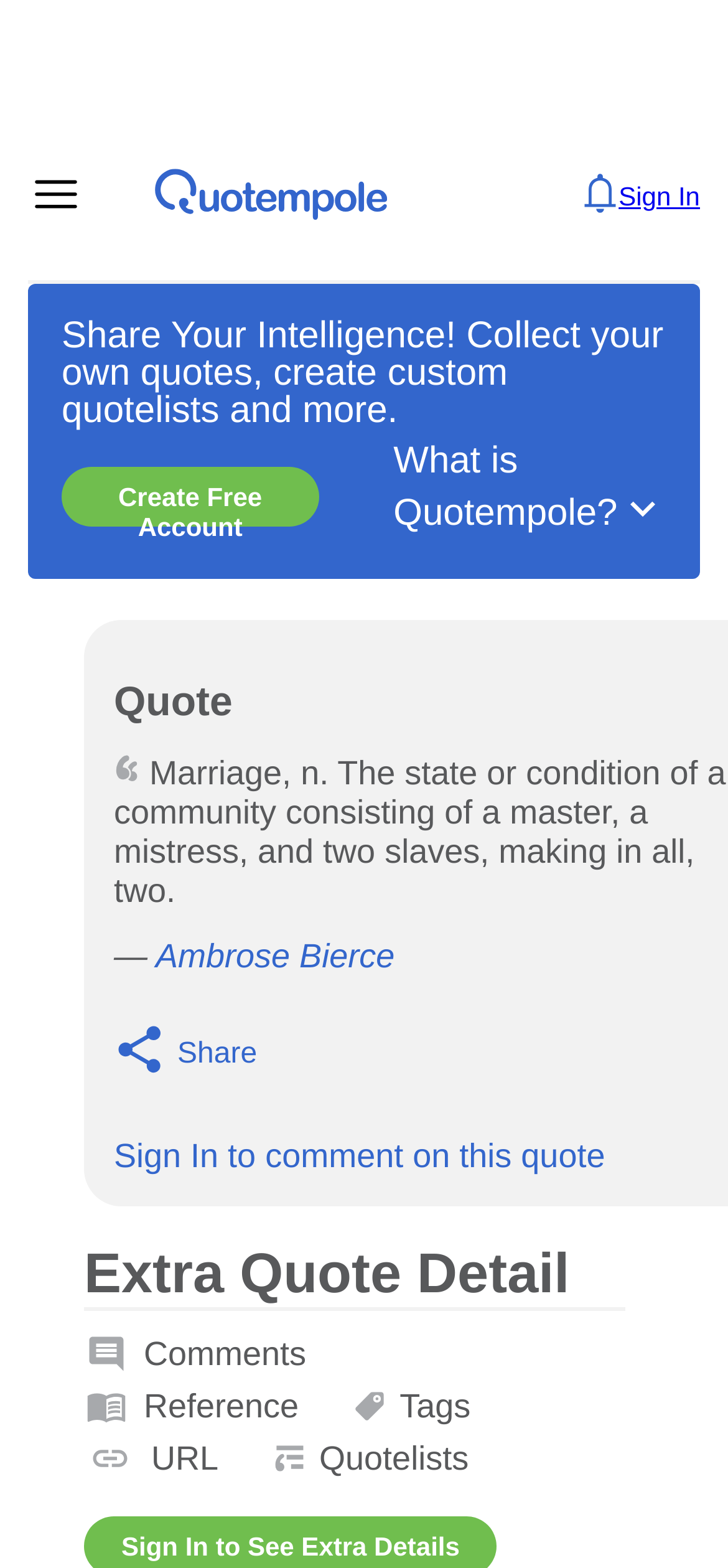What is the quote about?
Please analyze the image and answer the question with as much detail as possible.

The quote is about marriage, which is described as 'The state or condition of a community consisting of a master, a mistress, and two slaves, making in all, two.'